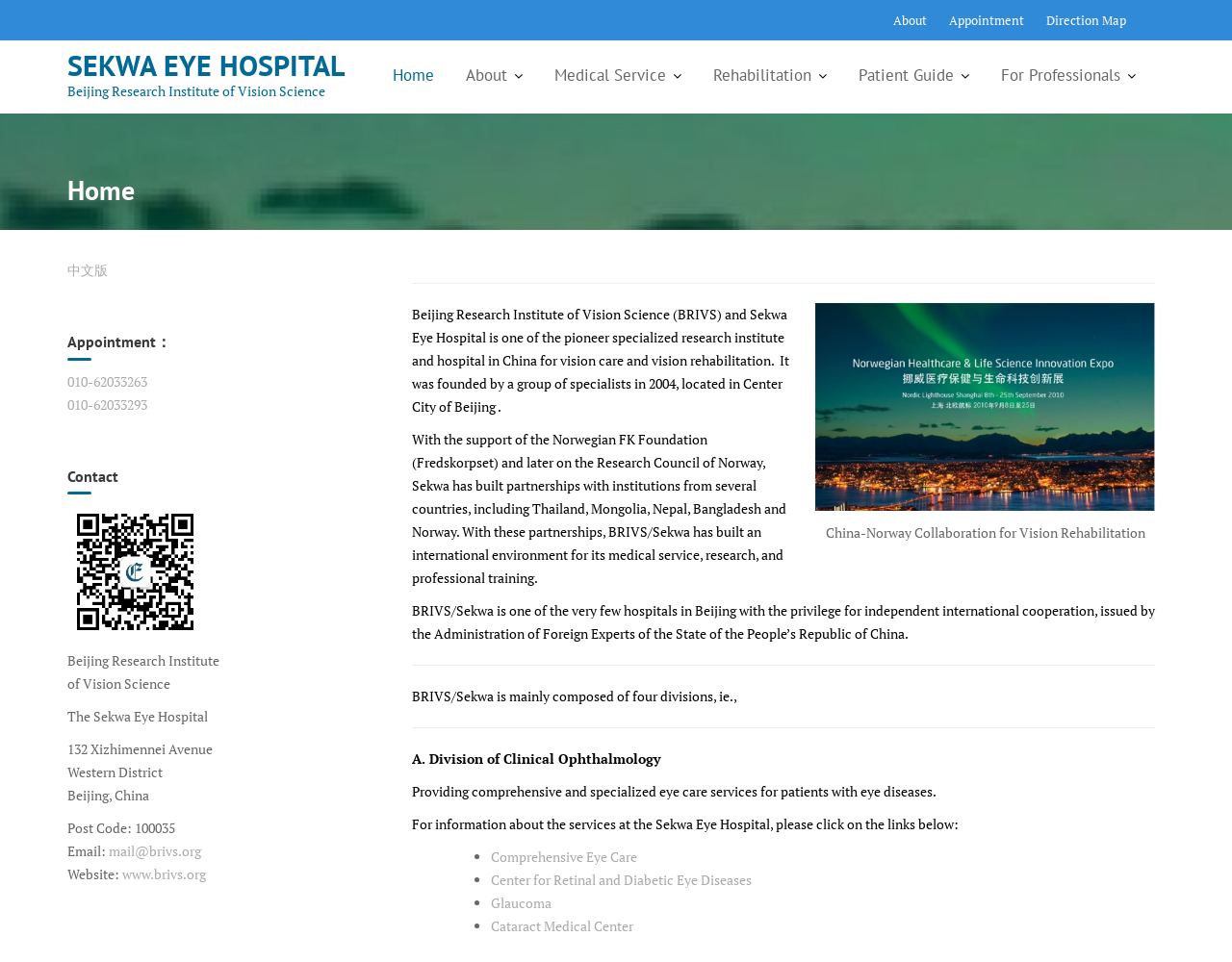Extract the bounding box coordinates for the UI element described by the text: "Medical Service". The coordinates should be in the form of [left, top, right, bottom] with values between 0 and 1.

[0.438, 0.053, 0.565, 0.104]